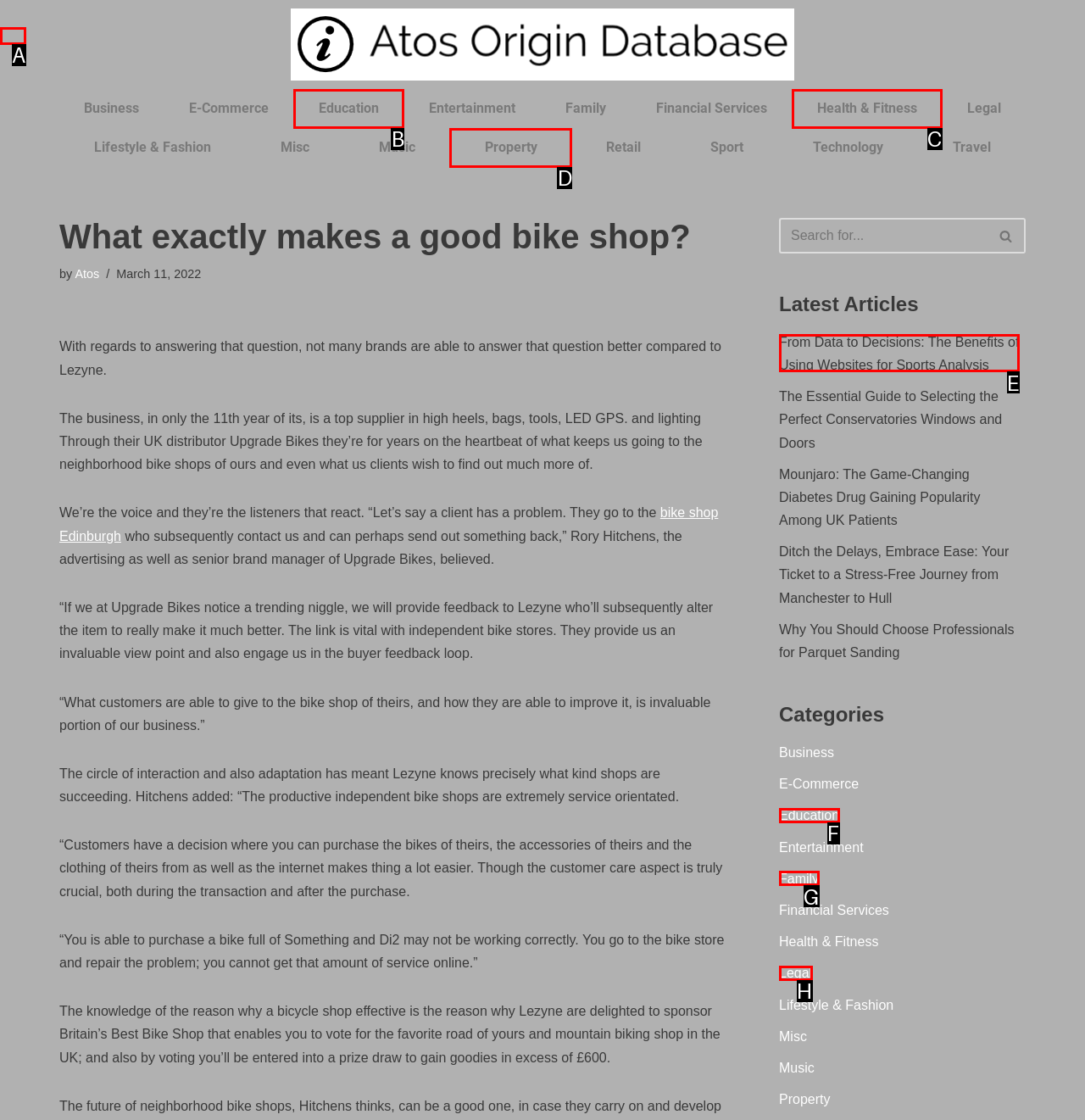Based on the given description: Powered by WordPress, determine which HTML element is the best match. Respond with the letter of the chosen option.

None